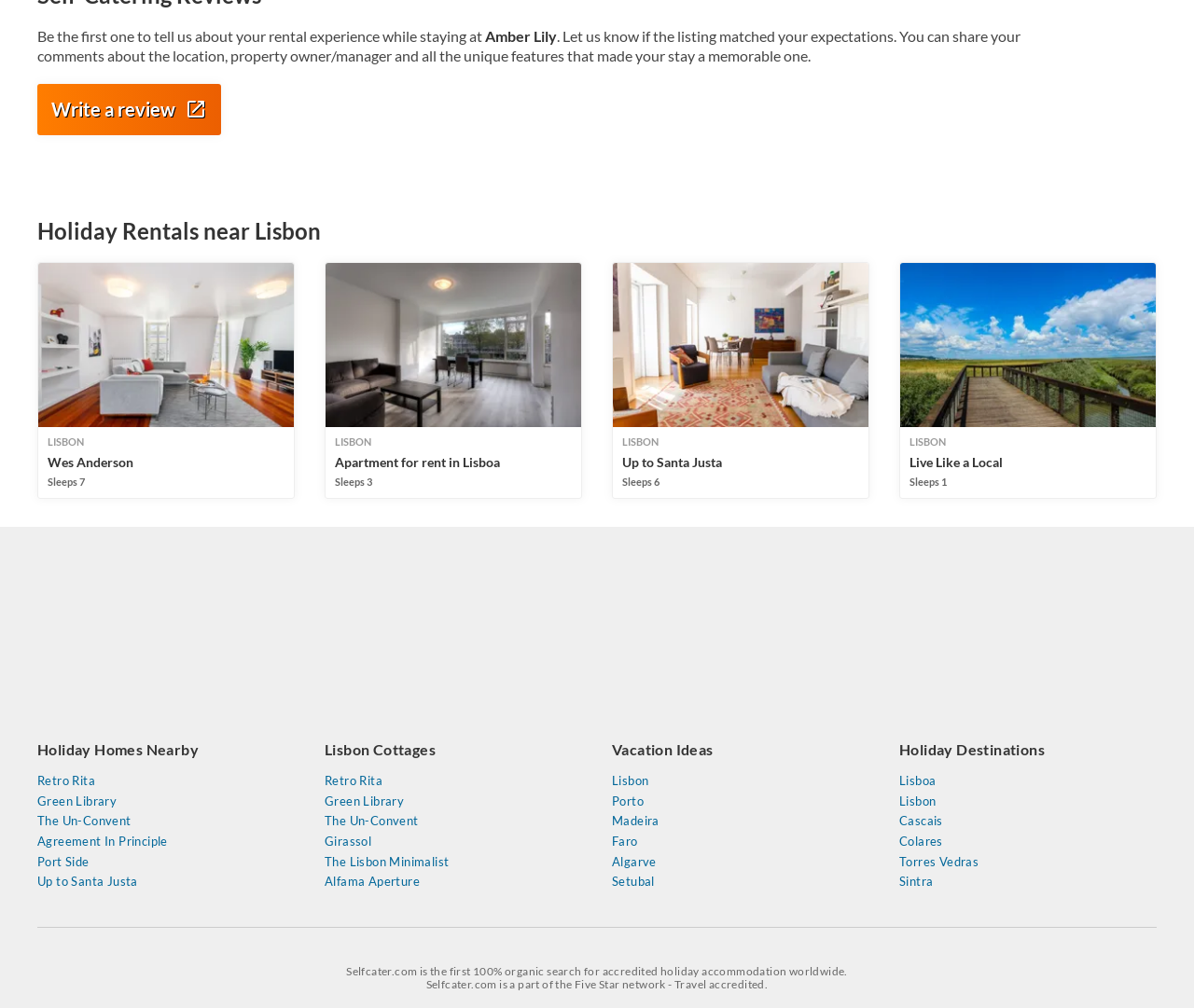What is the first holiday rental listed?
Please look at the screenshot and answer using one word or phrase.

Wes Anderson Sleeps 7